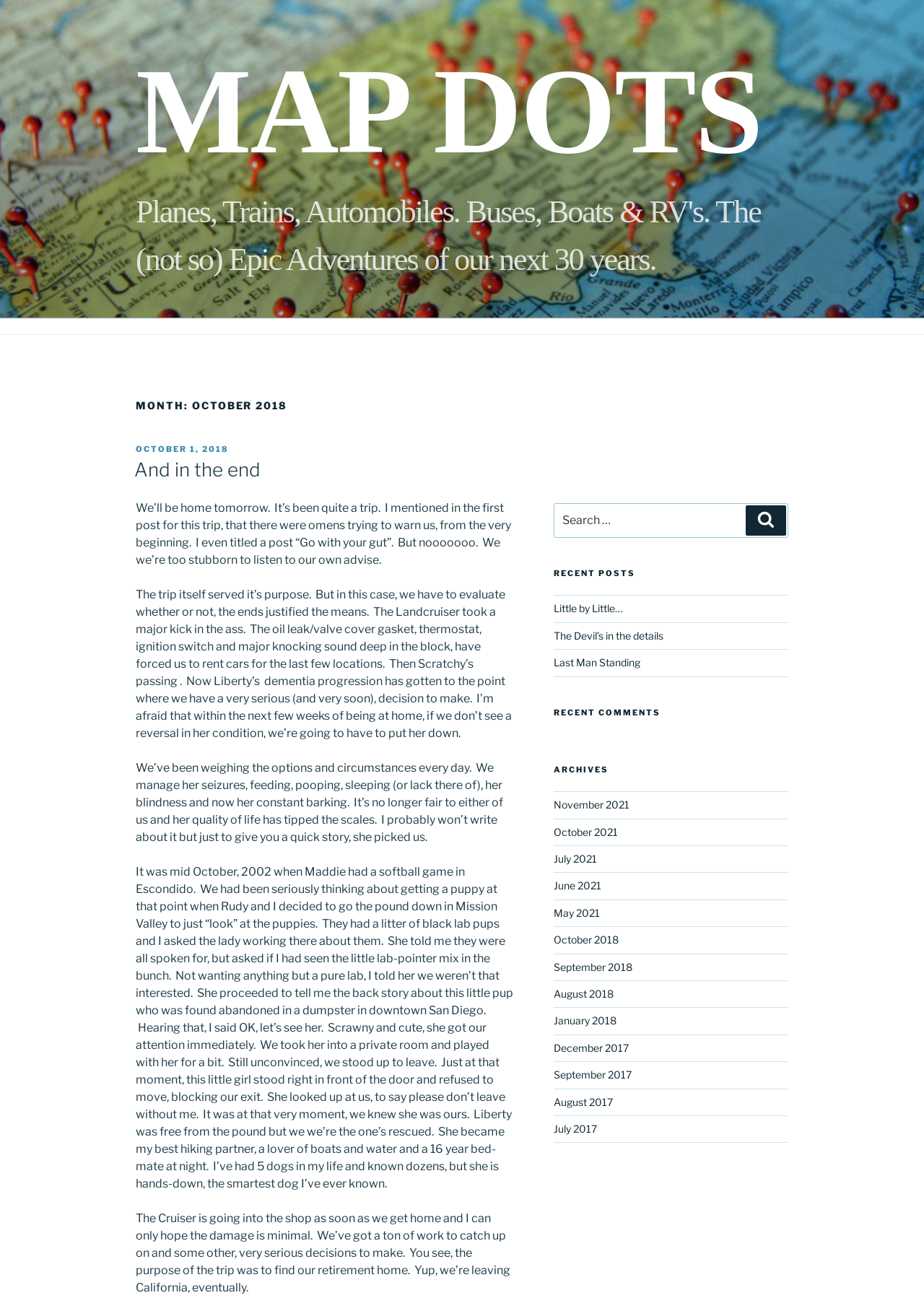Provide a thorough description of this webpage.

This webpage is a blog post titled "October 2018 – MAP DOTS". At the top, there is a link to "MAP DOTS" and a heading that reads "MONTH: OCTOBER 2018". Below the heading, there is a section with a posted date, "OCTOBER 1, 2018", and a heading that reads "And in the end". 

The main content of the blog post is a long paragraph of text that discusses the author's trip, the challenges they faced, and the difficult decisions they need to make regarding their dog, Liberty, who is suffering from dementia. The text is divided into several sections, each with its own theme, including the trip's purpose, the author's reflections on their journey, and the story of how they adopted Liberty.

To the right of the main content, there is a sidebar with several sections. The top section is a search bar with a label "Search for:" and a button to submit the search query. Below the search bar, there are three sections: "RECENT POSTS", "RECENT COMMENTS", and "ARCHIVES". The "RECENT POSTS" section lists three links to recent blog posts, while the "ARCHIVES" section lists 12 links to archived blog posts, organized by month and year.